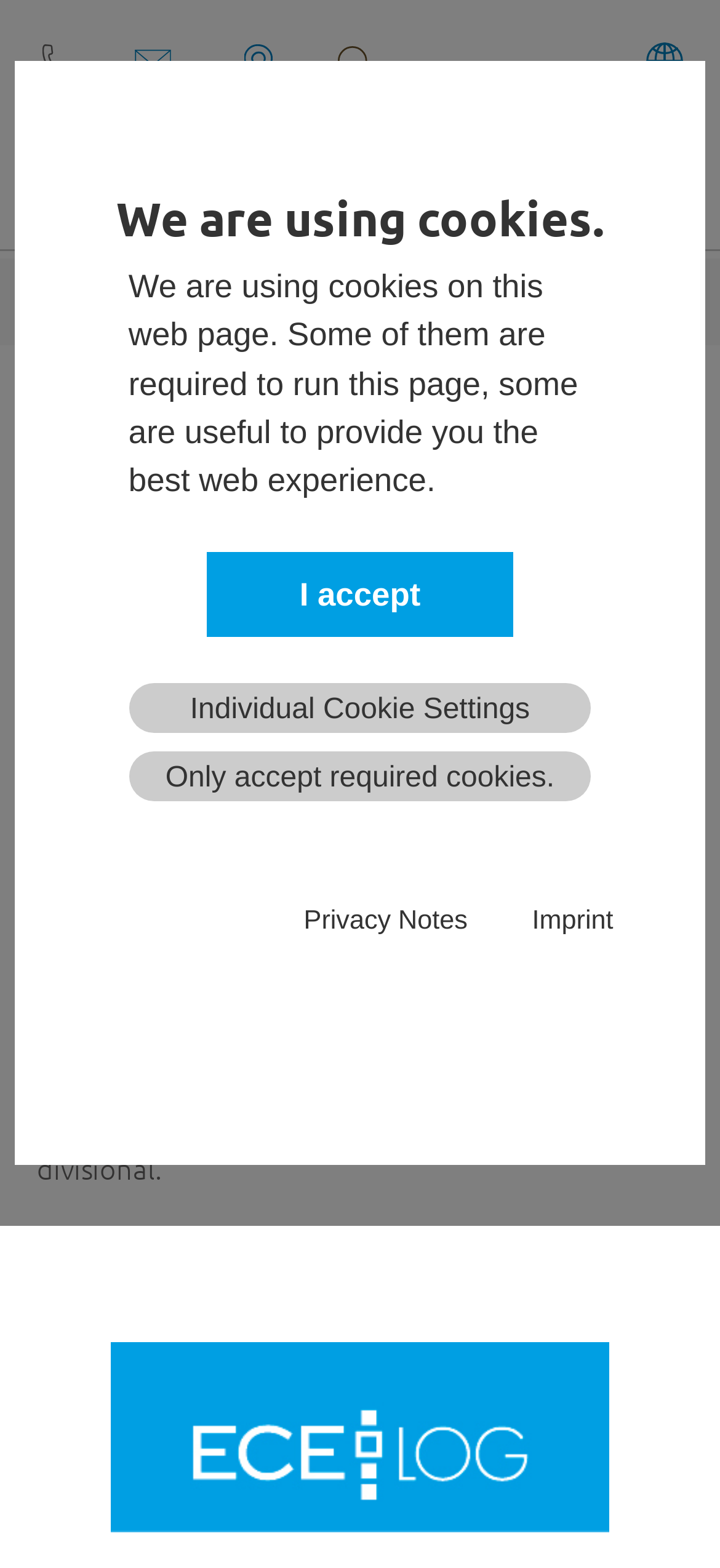Determine the bounding box coordinates of the region I should click to achieve the following instruction: "Go to the Products page". Ensure the bounding box coordinates are four float numbers between 0 and 1, i.e., [left, top, right, bottom].

[0.369, 0.179, 0.526, 0.204]